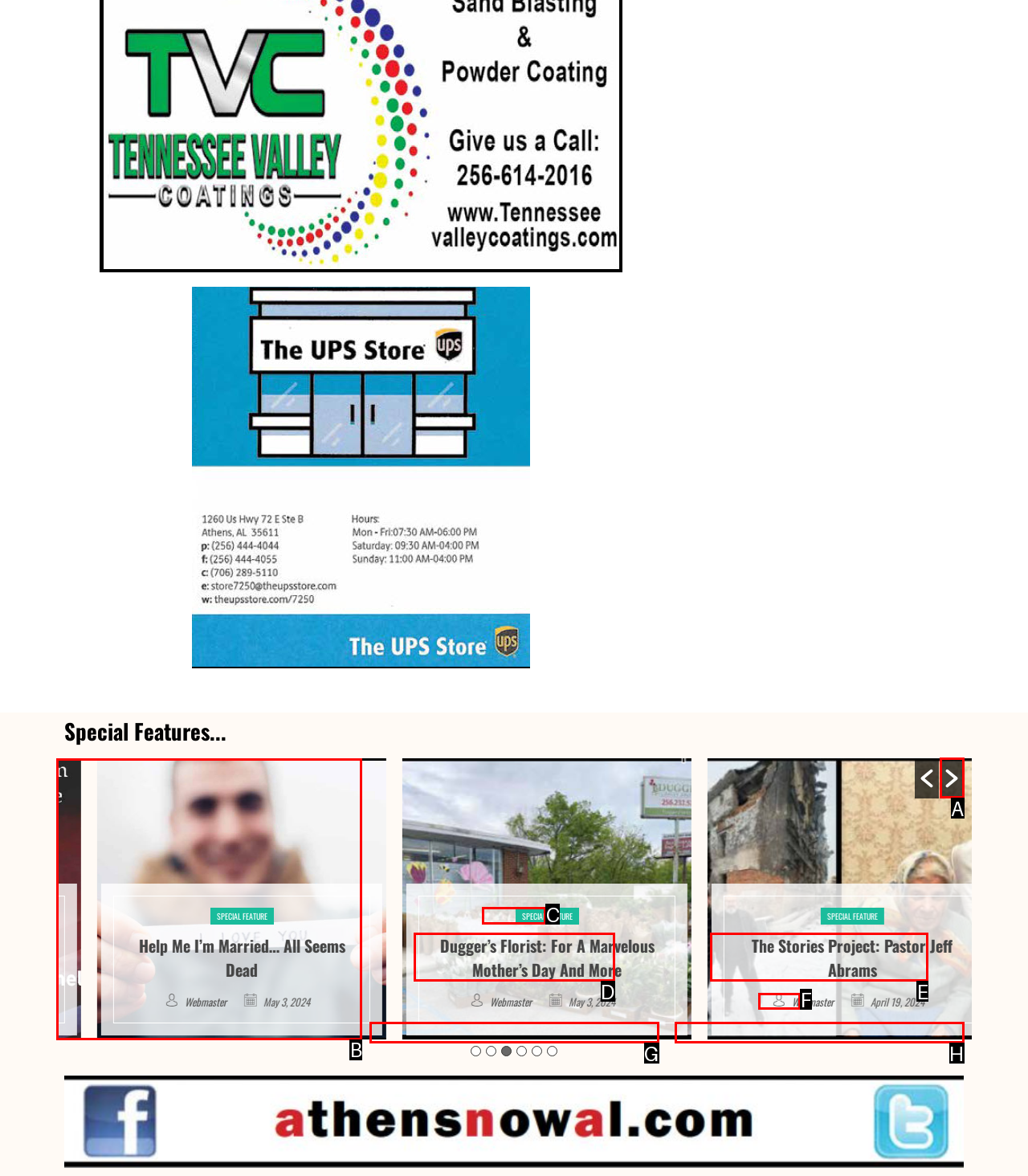Determine which HTML element to click for this task: Select the first option Provide the letter of the selected choice.

B